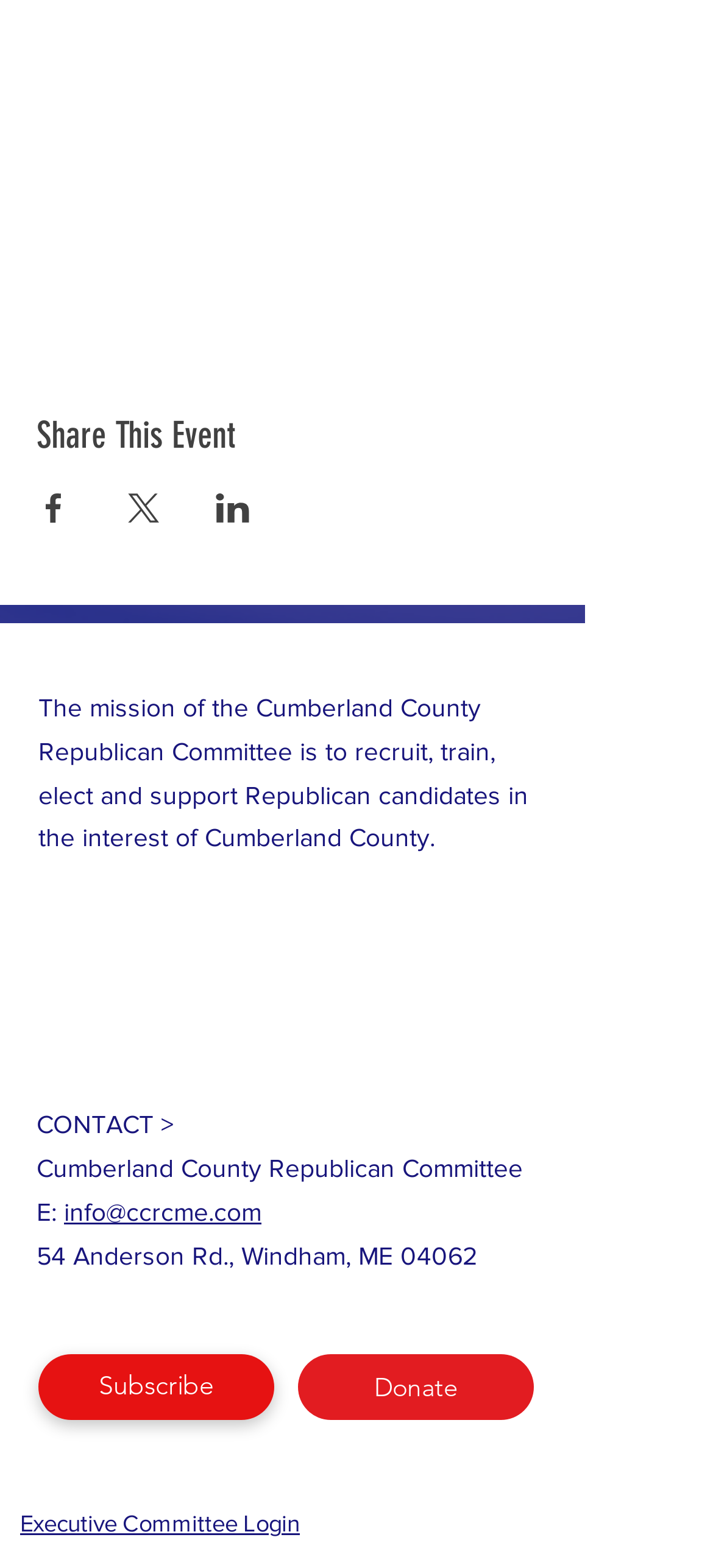Specify the bounding box coordinates of the area to click in order to follow the given instruction: "View LinkedIn profile."

[0.503, 0.59, 0.603, 0.635]